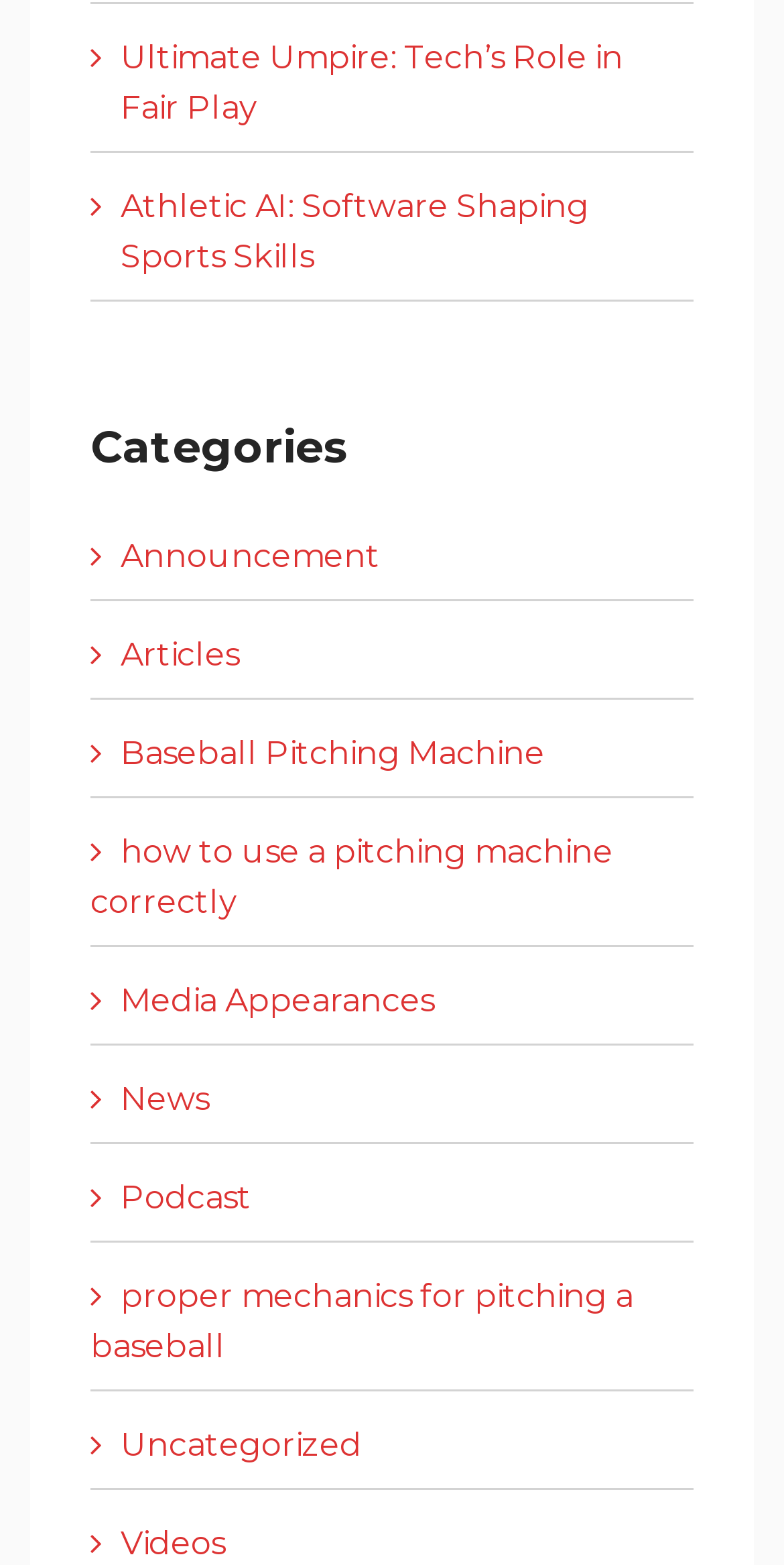Please specify the bounding box coordinates of the clickable region necessary for completing the following instruction: "listen to podcast". The coordinates must consist of four float numbers between 0 and 1, i.e., [left, top, right, bottom].

[0.115, 0.753, 0.346, 0.777]